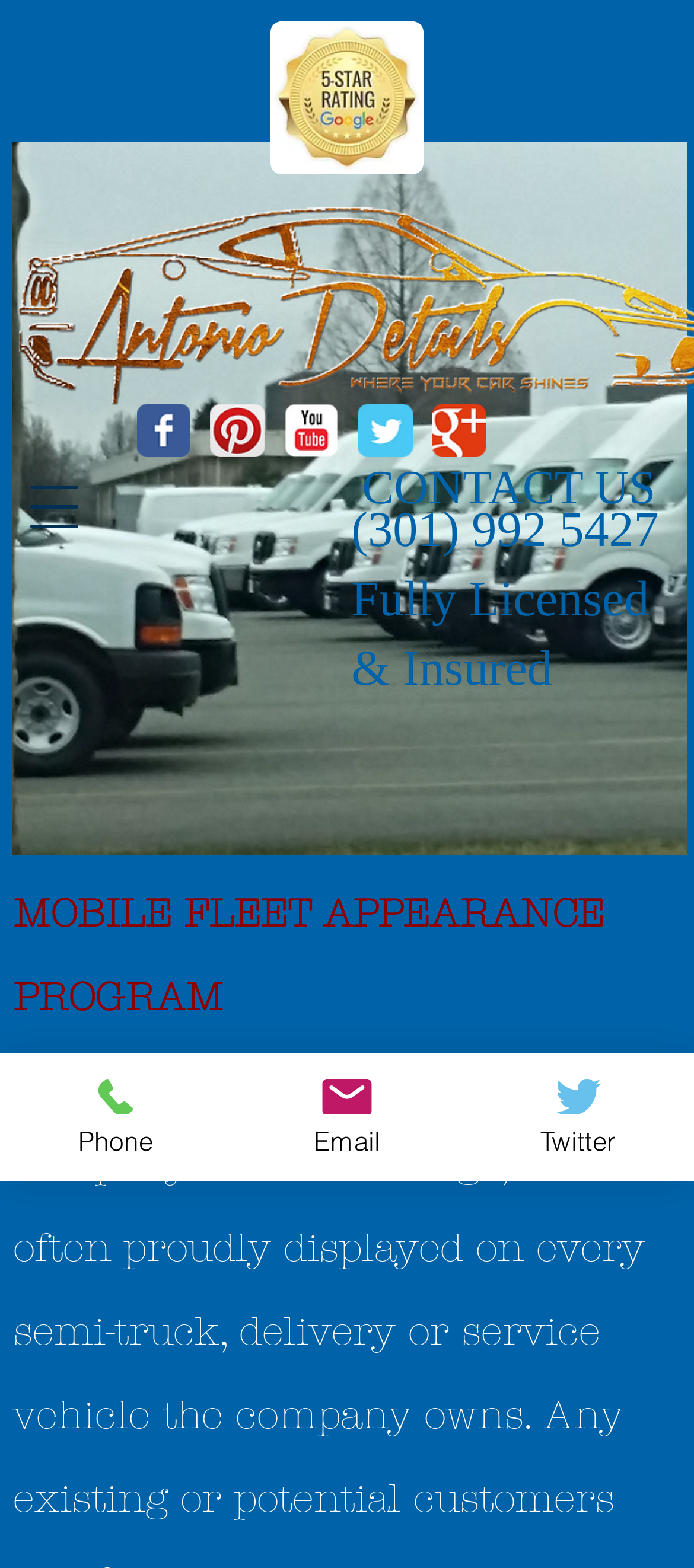Please determine the bounding box coordinates for the element that should be clicked to follow these instructions: "Call the phone number".

[0.415, 0.264, 0.779, 0.293]